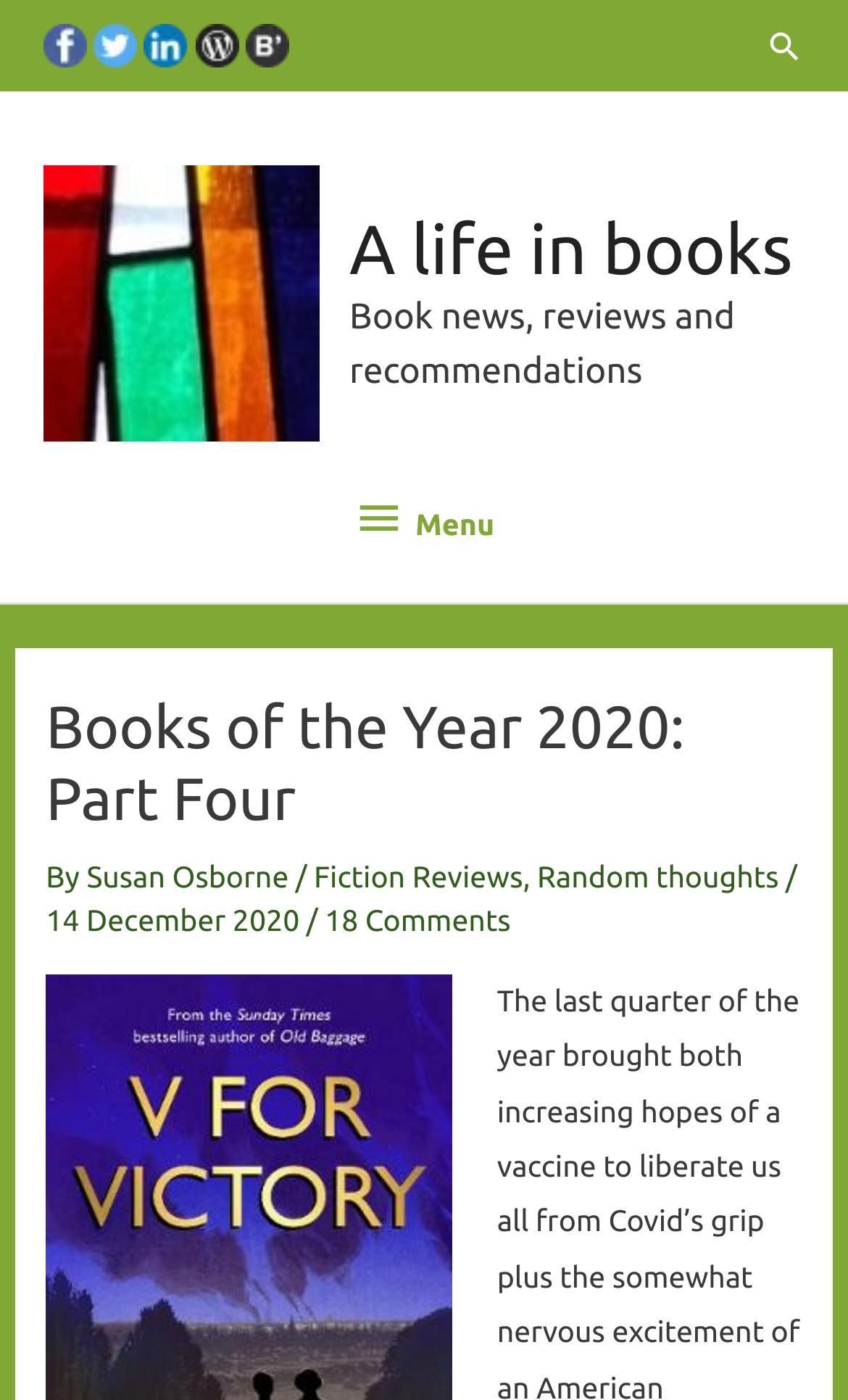Specify the bounding box coordinates of the area to click in order to follow the given instruction: "View A life in books page."

[0.412, 0.151, 0.935, 0.207]